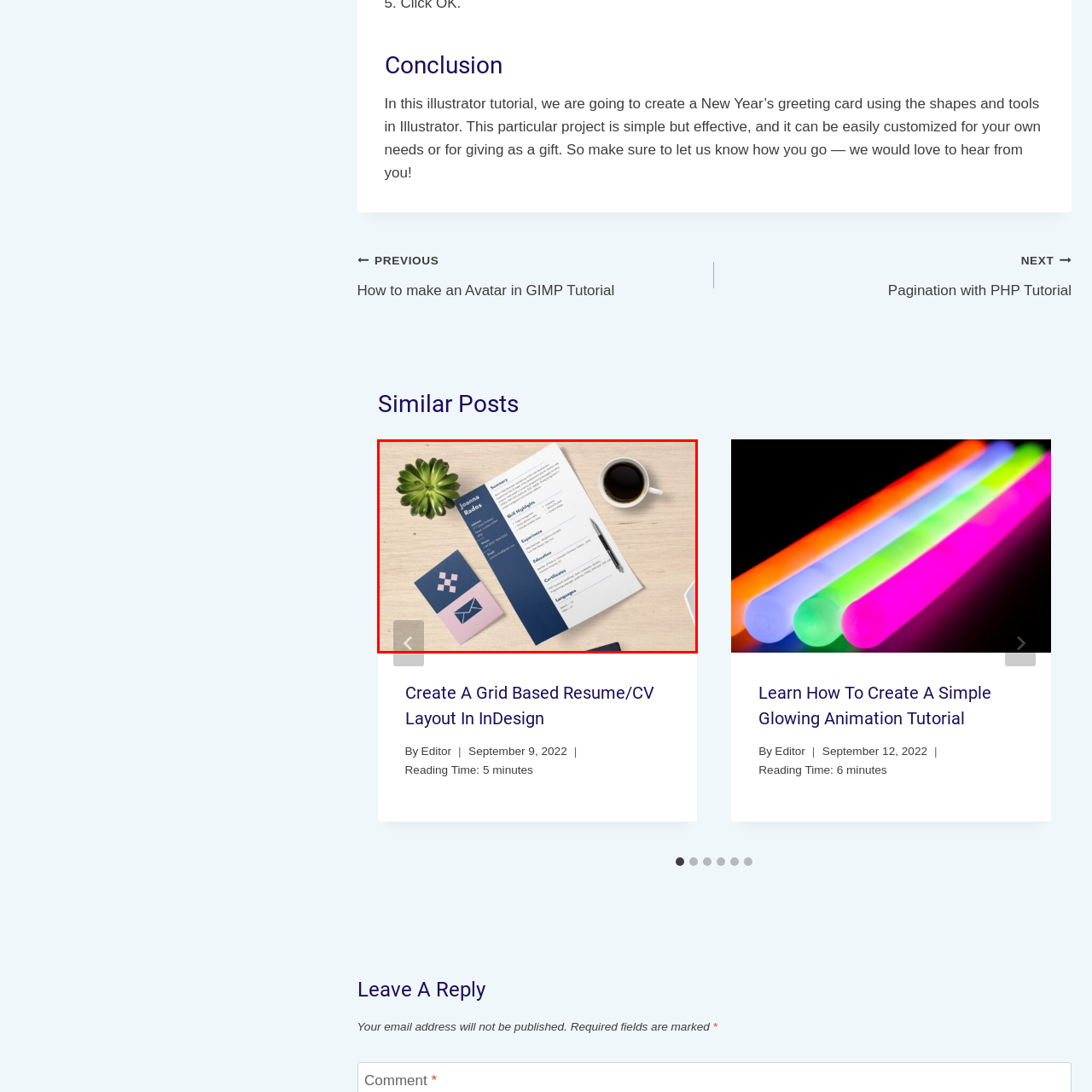Look at the image segment within the red box, What is the purpose of the pen? Give a brief response in one word or phrase.

For edits or notes